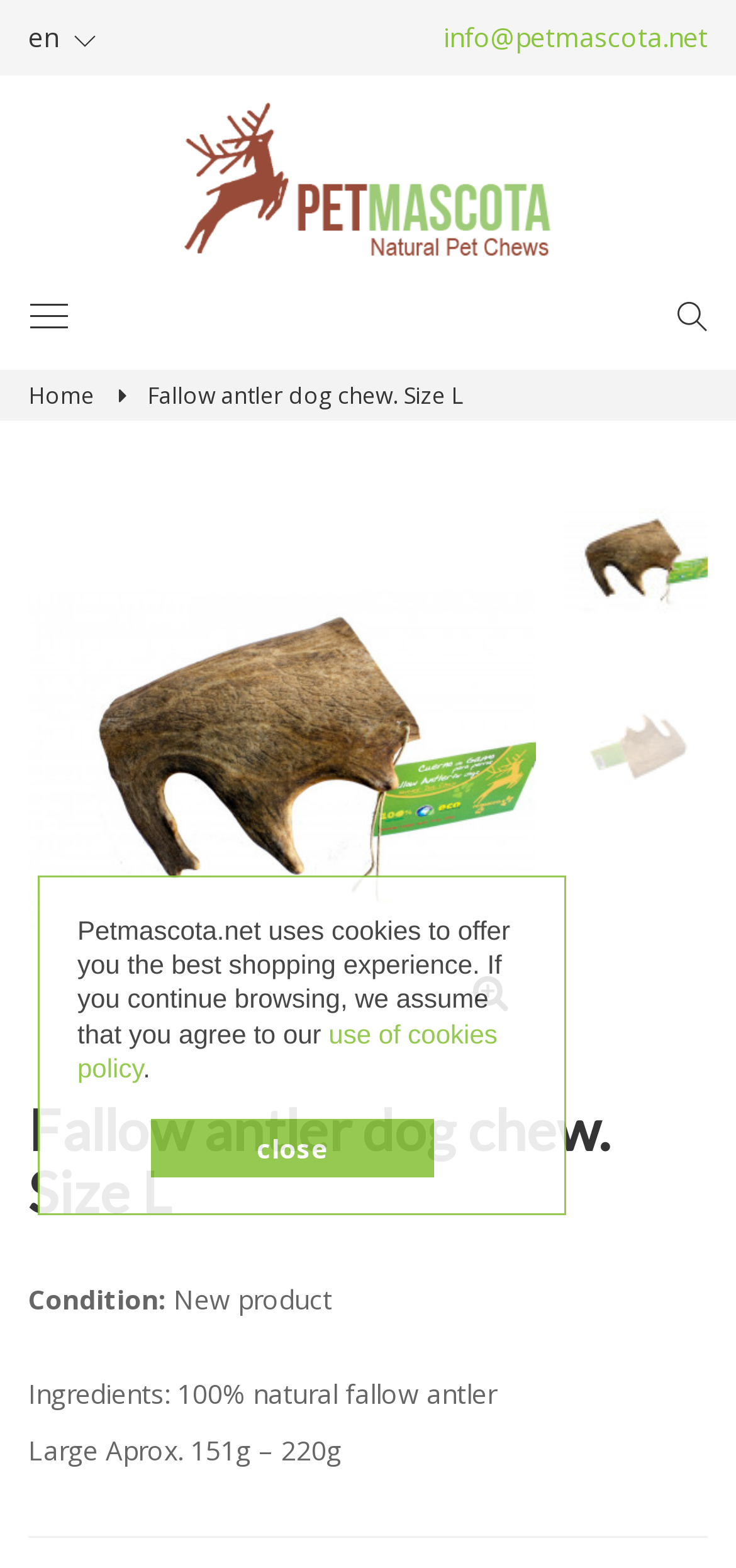Find the bounding box coordinates of the element to click in order to complete the given instruction: "view product details."

[0.766, 0.305, 0.971, 0.412]